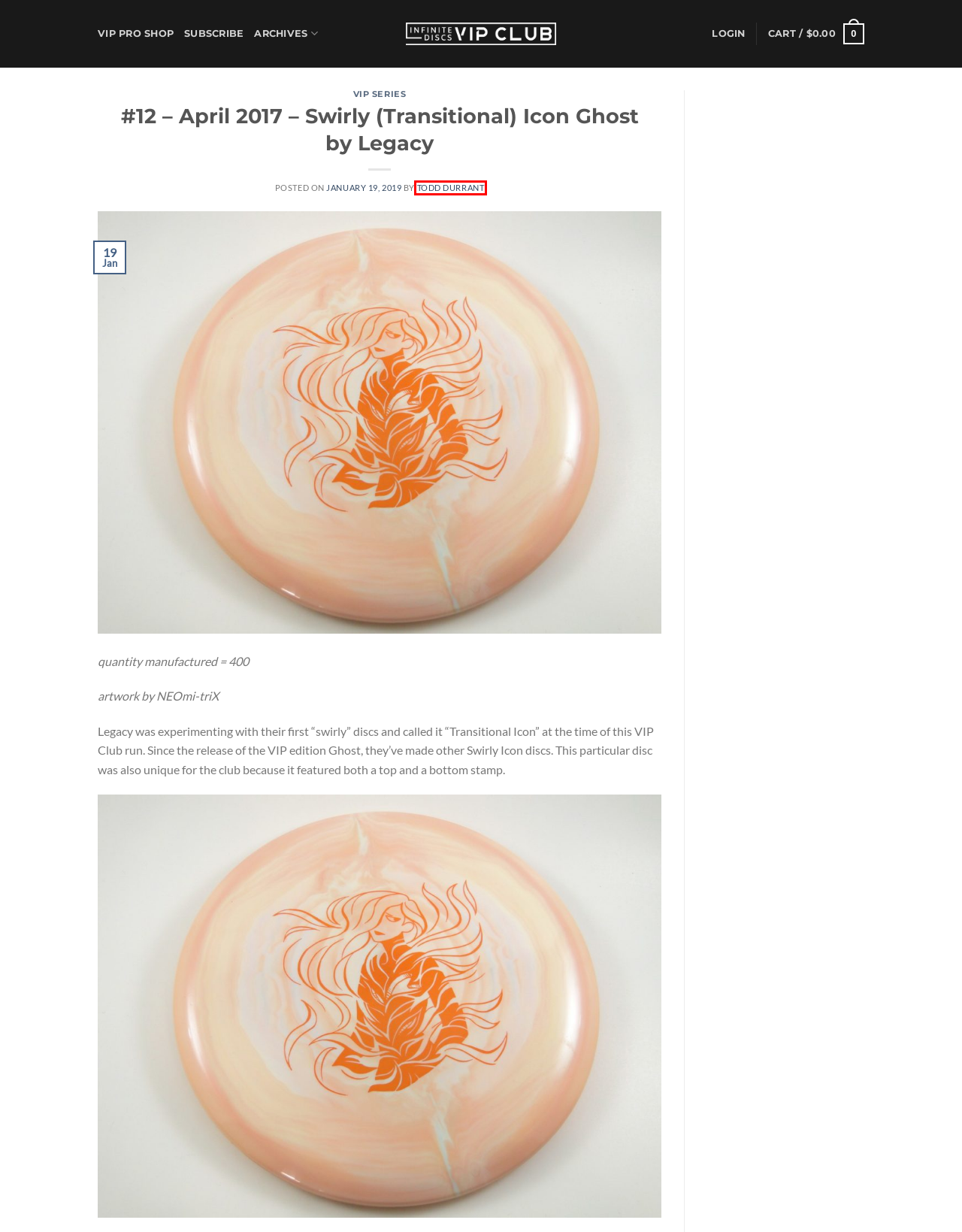Provided is a screenshot of a webpage with a red bounding box around an element. Select the most accurate webpage description for the page that appears after clicking the highlighted element. Here are the candidates:
A. My account - Infinite Discs VIP Club
B. VIP Series Archives - Infinite Discs VIP Club
C. VIP Catalog - Infinite Discs VIP Club
D. Todd Durrant, Author at Infinite Discs VIP Club
E. Legacy Archives - Infinite Discs VIP Club
F. Cart - Infinite Discs VIP Club
G. Shop - Infinite Discs VIP Club
H. VIP Subscription - Infinite Discs VIP Club

D